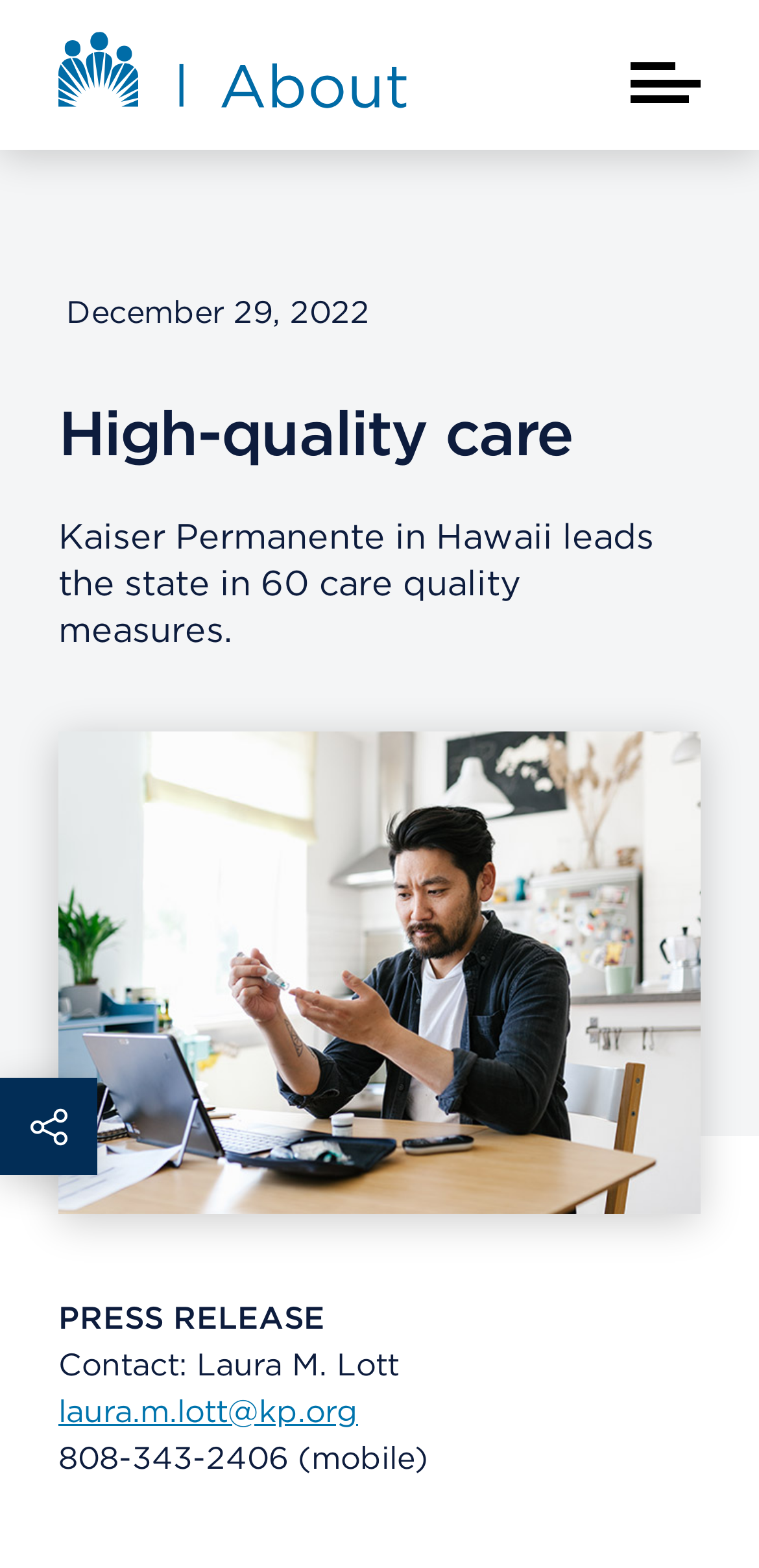What is the mobile phone number of the contact person?
Based on the image, please offer an in-depth response to the question.

I found the mobile phone number '808-343-2406' of the contact person on the webpage, which is mentioned in a static text element with bounding box coordinates [0.077, 0.918, 0.564, 0.942].